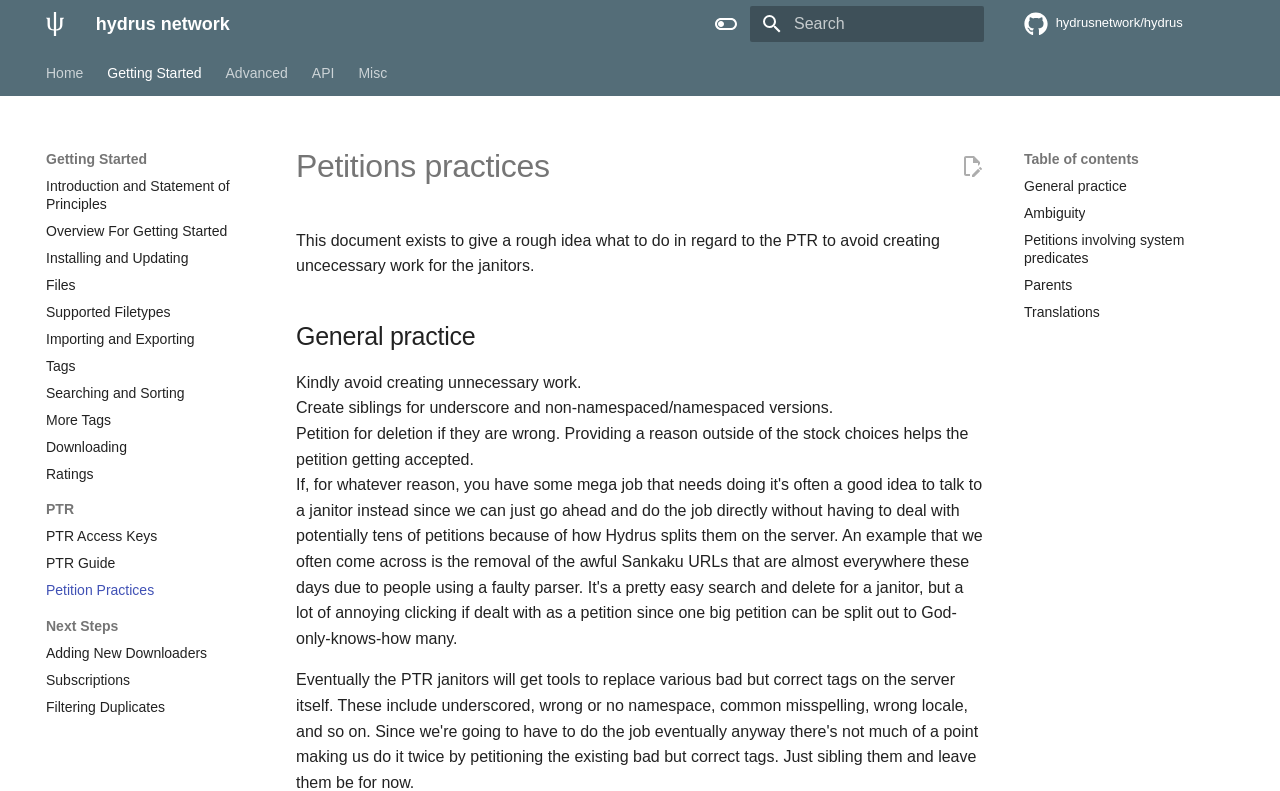Give a concise answer using only one word or phrase for this question:
What is the purpose of the 'Edit this page' link?

To edit the current page